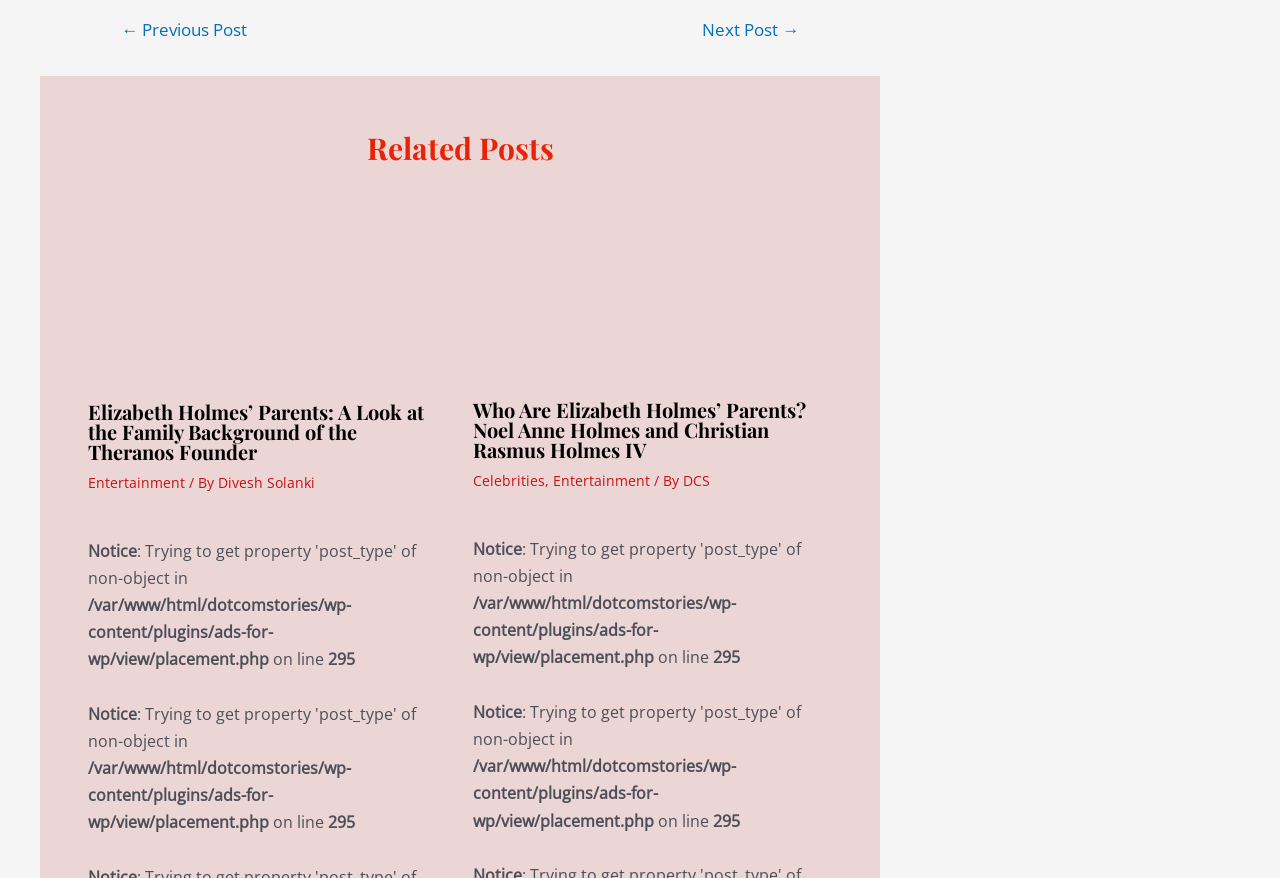Pinpoint the bounding box coordinates of the area that must be clicked to complete this instruction: "Read the article about Elizabeth Holmes' parents".

[0.069, 0.458, 0.35, 0.563]